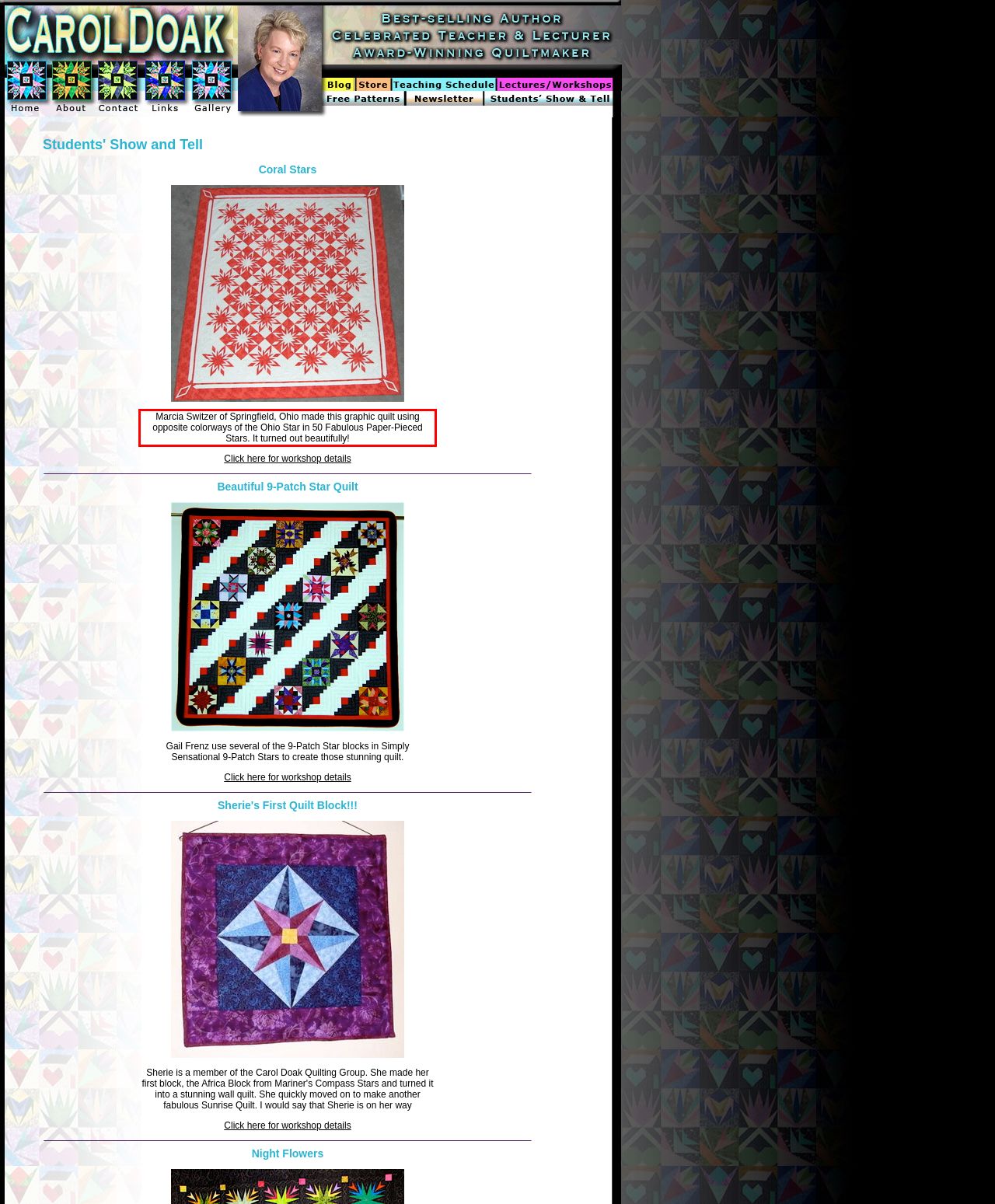Using the provided screenshot, read and generate the text content within the red-bordered area.

Marcia Switzer of Springfield, Ohio made this graphic quilt using opposite colorways of the Ohio Star in 50 Fabulous Paper-Pieced Stars. It turned out beautifully!